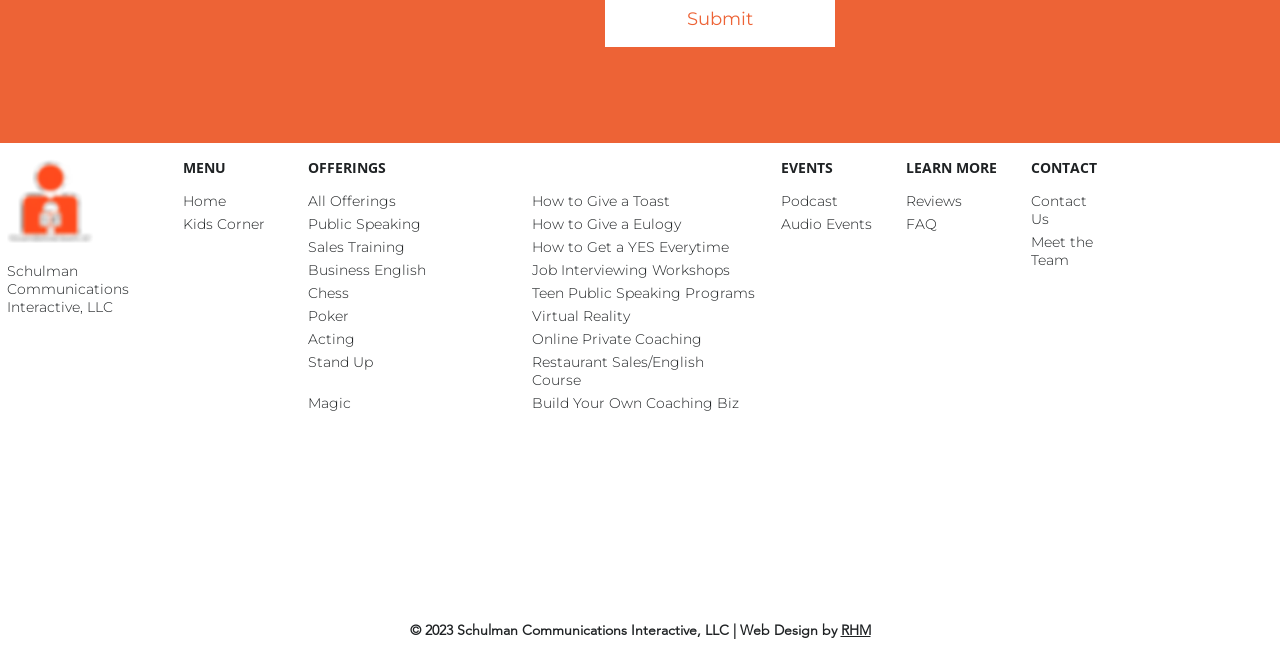Using the webpage screenshot, locate the HTML element that fits the following description and provide its bounding box: "Acting".

[0.241, 0.507, 0.277, 0.535]